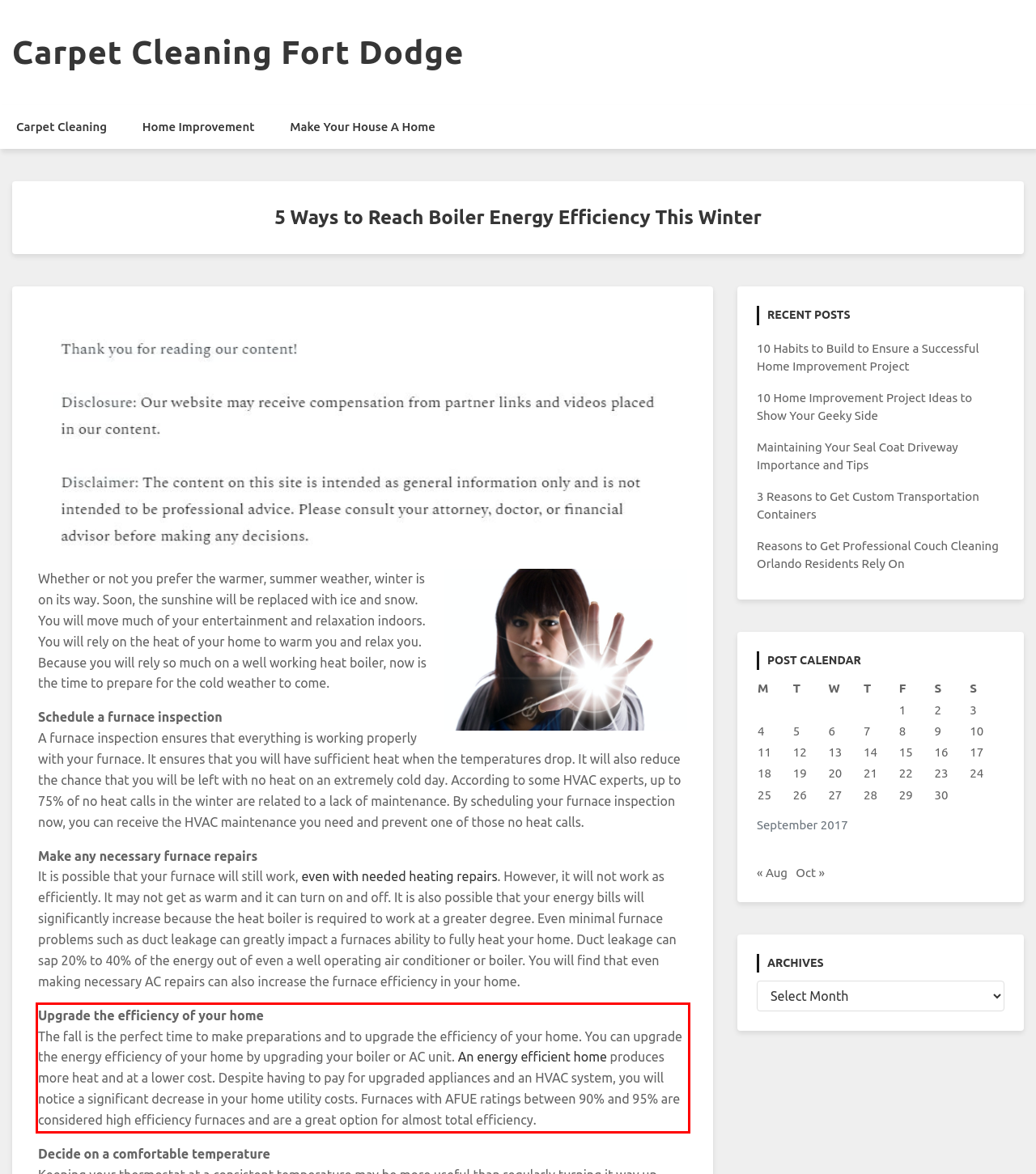Look at the provided screenshot of the webpage and perform OCR on the text within the red bounding box.

Upgrade the efficiency of your home The fall is the perfect time to make preparations and to upgrade the efficiency of your home. You can upgrade the energy efficiency of your home by upgrading your boiler or AC unit. An energy efficient home produces more heat and at a lower cost. Despite having to pay for upgraded appliances and an HVAC system, you will notice a significant decrease in your home utility costs. Furnaces with AFUE ratings between 90% and 95% are considered high efficiency furnaces and are a great option for almost total efficiency.